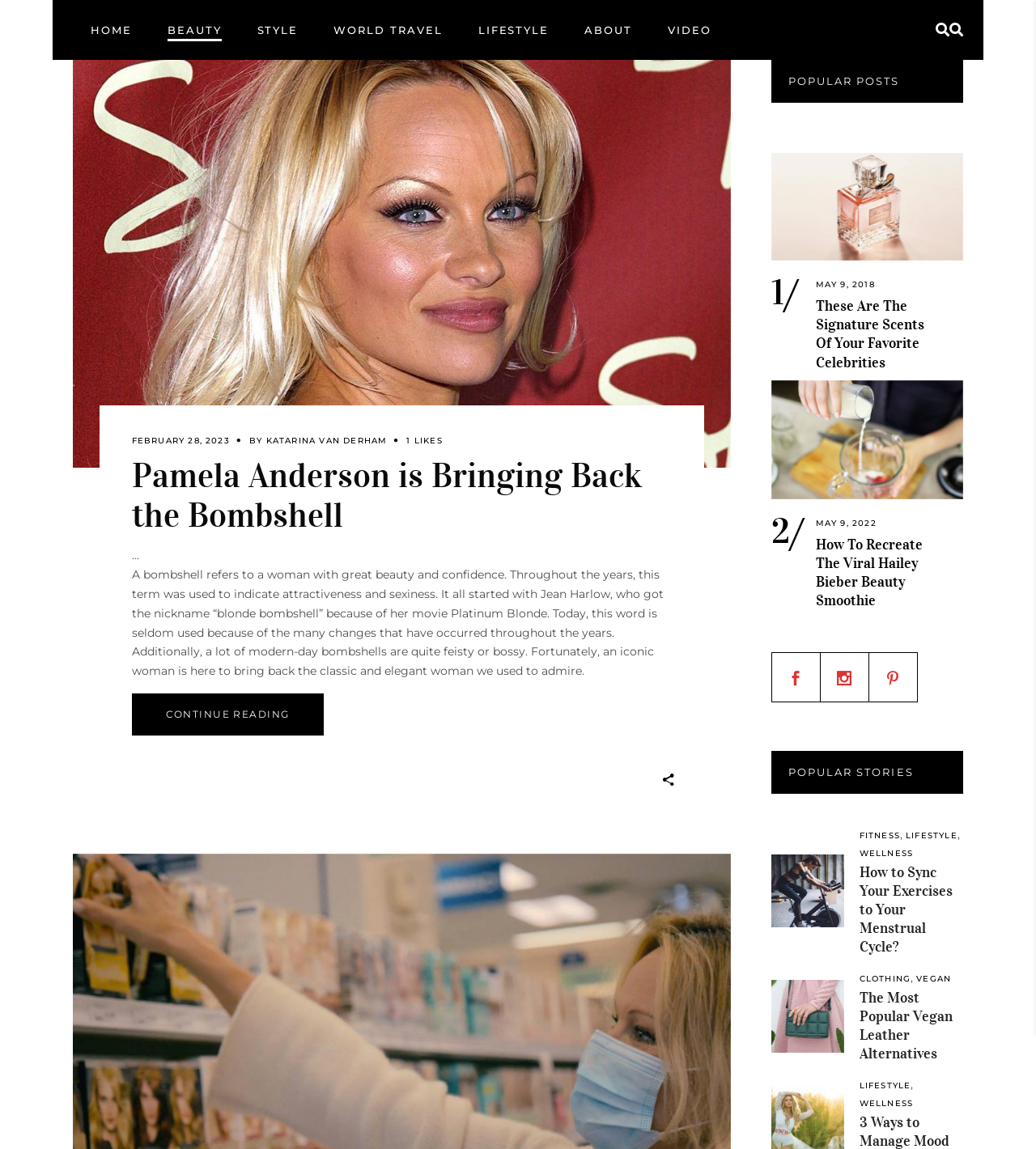With reference to the screenshot, provide a detailed response to the question below:
What is the topic of the heading 'These Are The Signature Scents Of Your Favorite Celebrities'?

The heading 'These Are The Signature Scents Of Your Favorite Celebrities' suggests that the topic is about the signature scents or perfumes of famous celebrities.